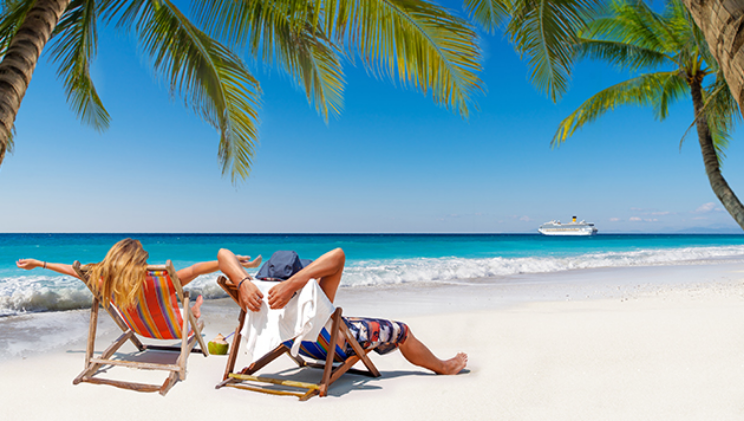Use a single word or phrase to answer the following:
What is moving across the horizon?

A cruise ship